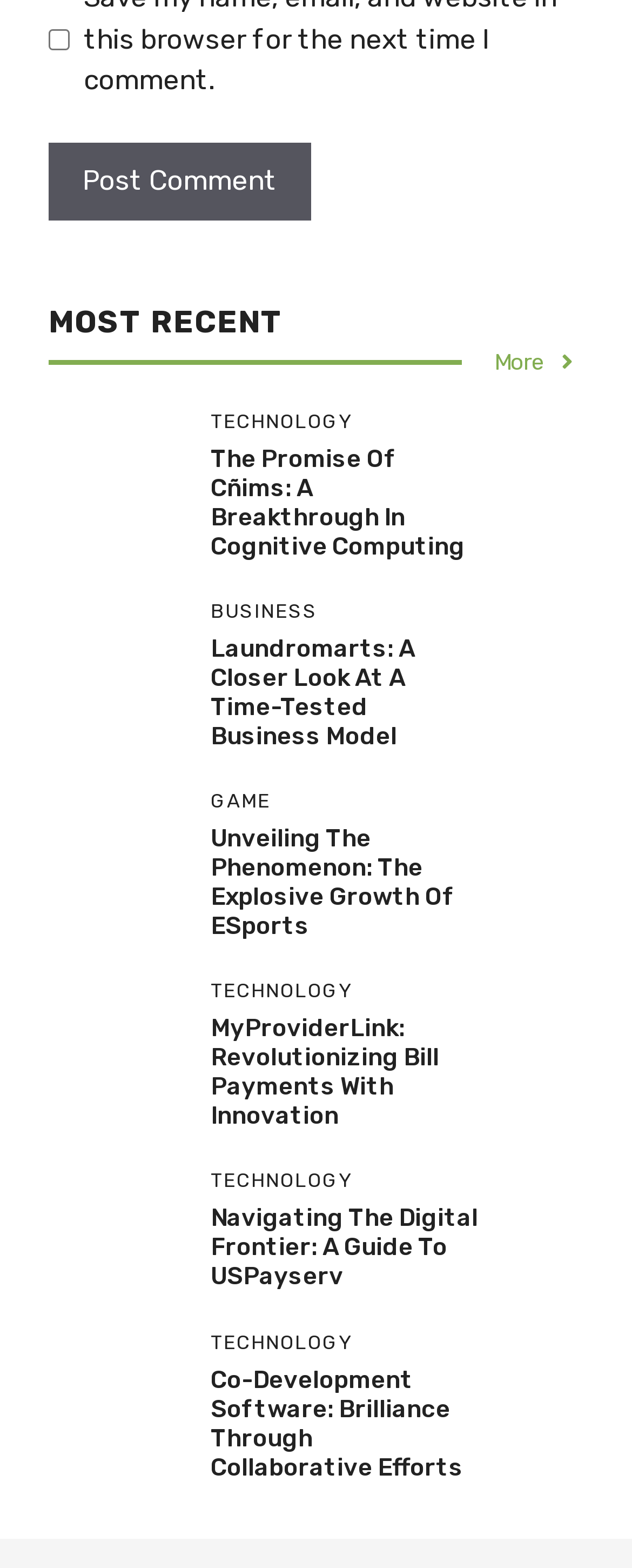Please identify the bounding box coordinates for the region that you need to click to follow this instruction: "Toggle the menu".

None